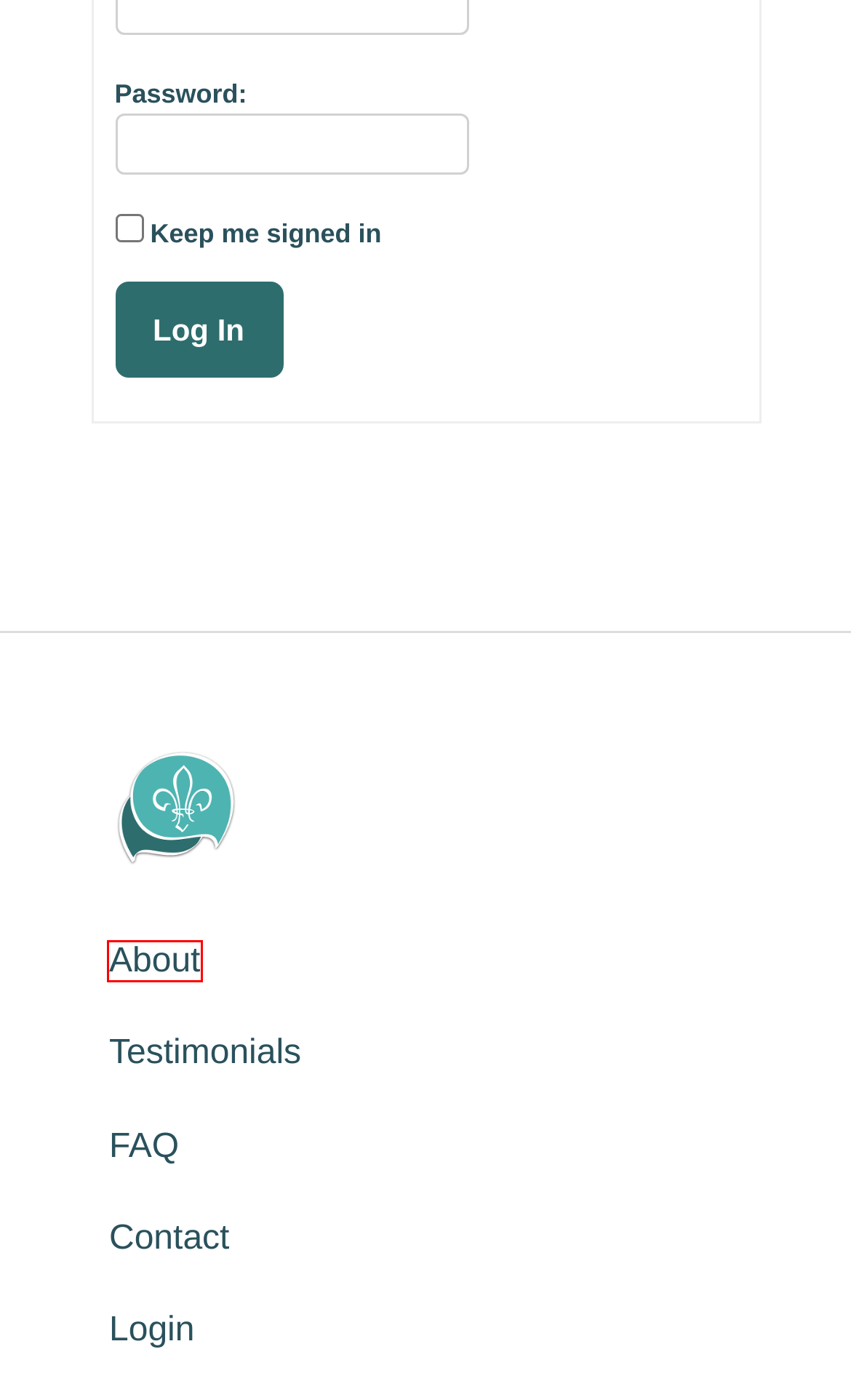You are provided with a screenshot of a webpage containing a red rectangle bounding box. Identify the webpage description that best matches the new webpage after the element in the bounding box is clicked. Here are the potential descriptions:
A. Testimonials |         Active Offer
B. Register |         Active Offer
C. Contact |         Active Offer
D. Ask a question |         Active Offer
E. About |         Active Offer
F. Jonathan Bussières |         Active Offer
G. Active Offer
H. FAQ |         Active Offer

E